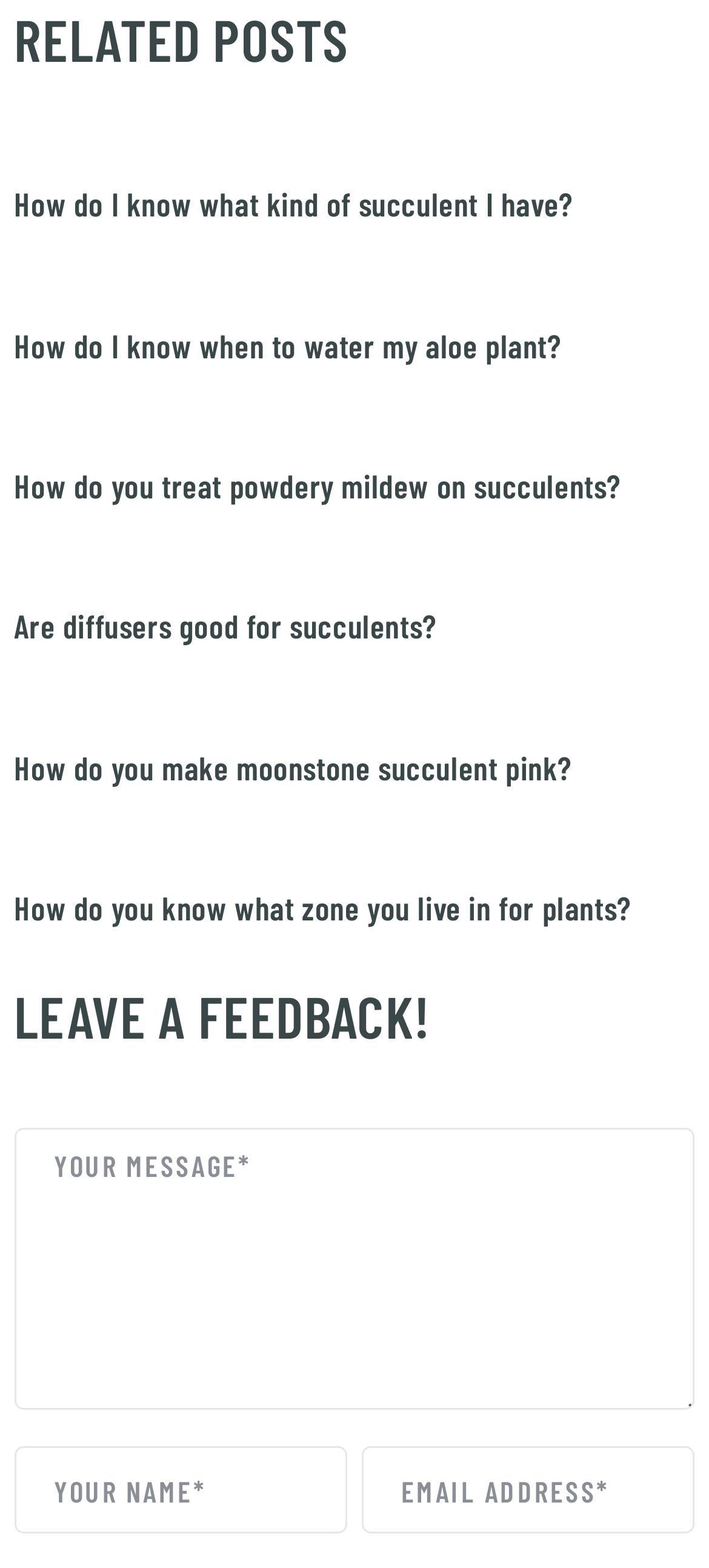Specify the bounding box coordinates of the area to click in order to execute this command: 'Click on 'How do you treat powdery mildew on succulents?''. The coordinates should consist of four float numbers ranging from 0 to 1, and should be formatted as [left, top, right, bottom].

[0.02, 0.297, 0.874, 0.322]